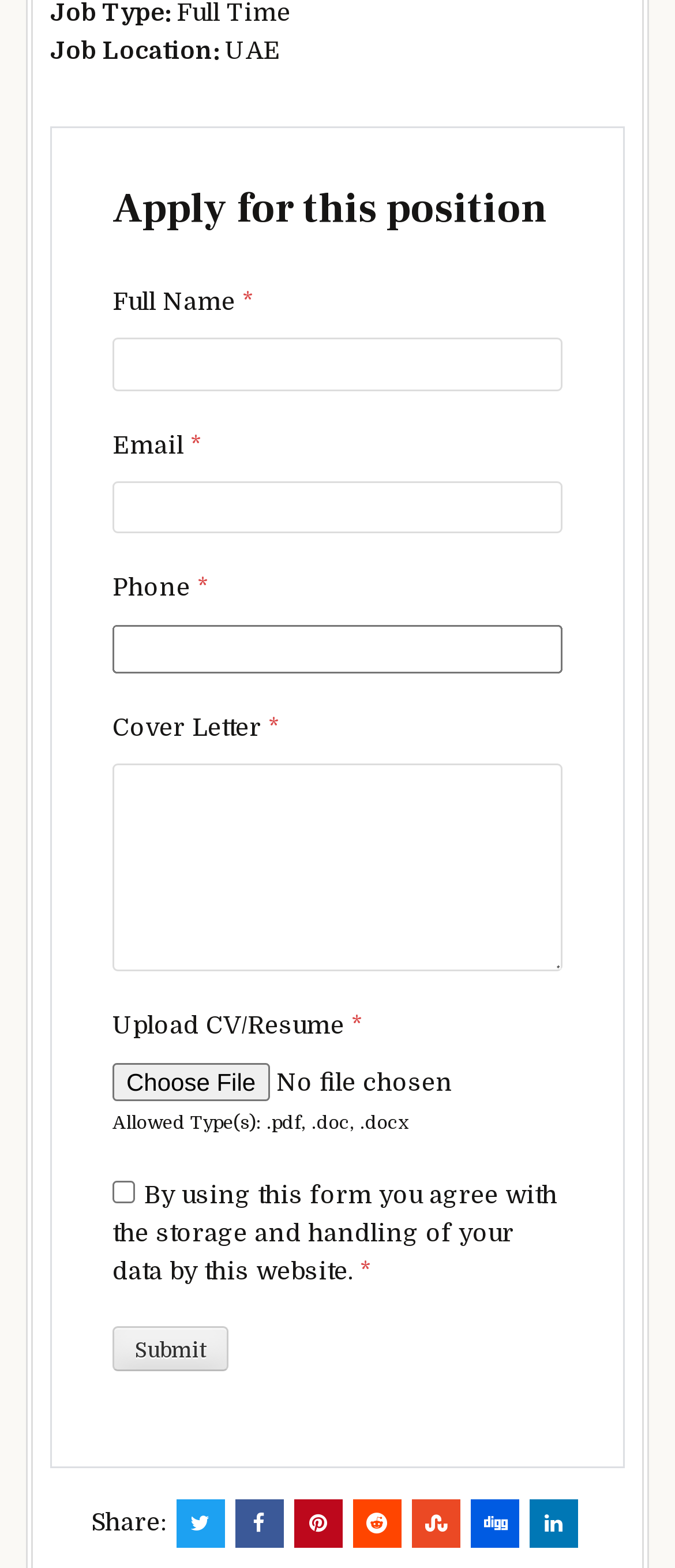Find the bounding box coordinates of the element to click in order to complete the given instruction: "Share on social media."

[0.26, 0.956, 0.332, 0.987]